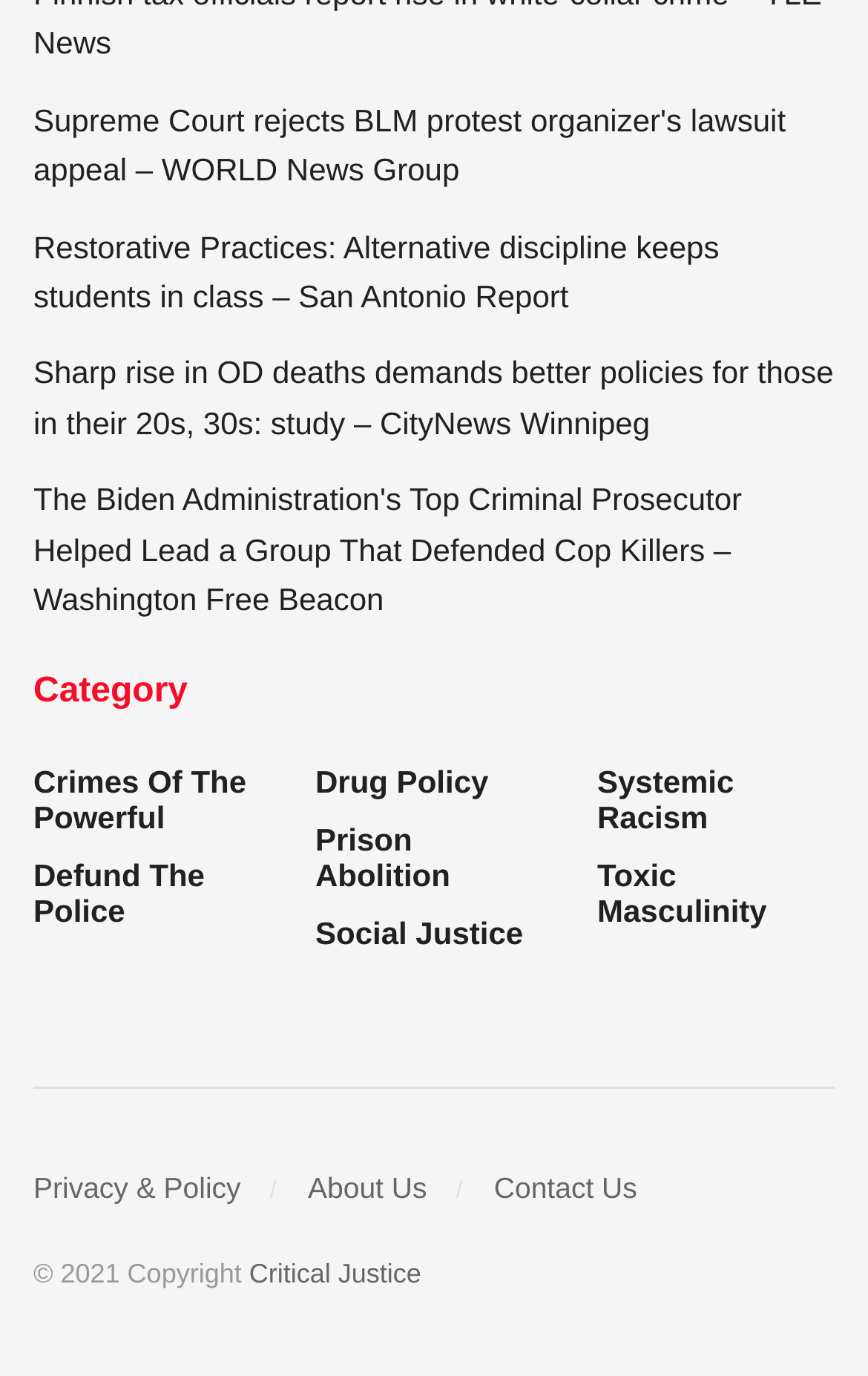Pinpoint the bounding box coordinates of the element that must be clicked to accomplish the following instruction: "Learn about Privacy & Policy". The coordinates should be in the format of four float numbers between 0 and 1, i.e., [left, top, right, bottom].

[0.038, 0.852, 0.277, 0.876]